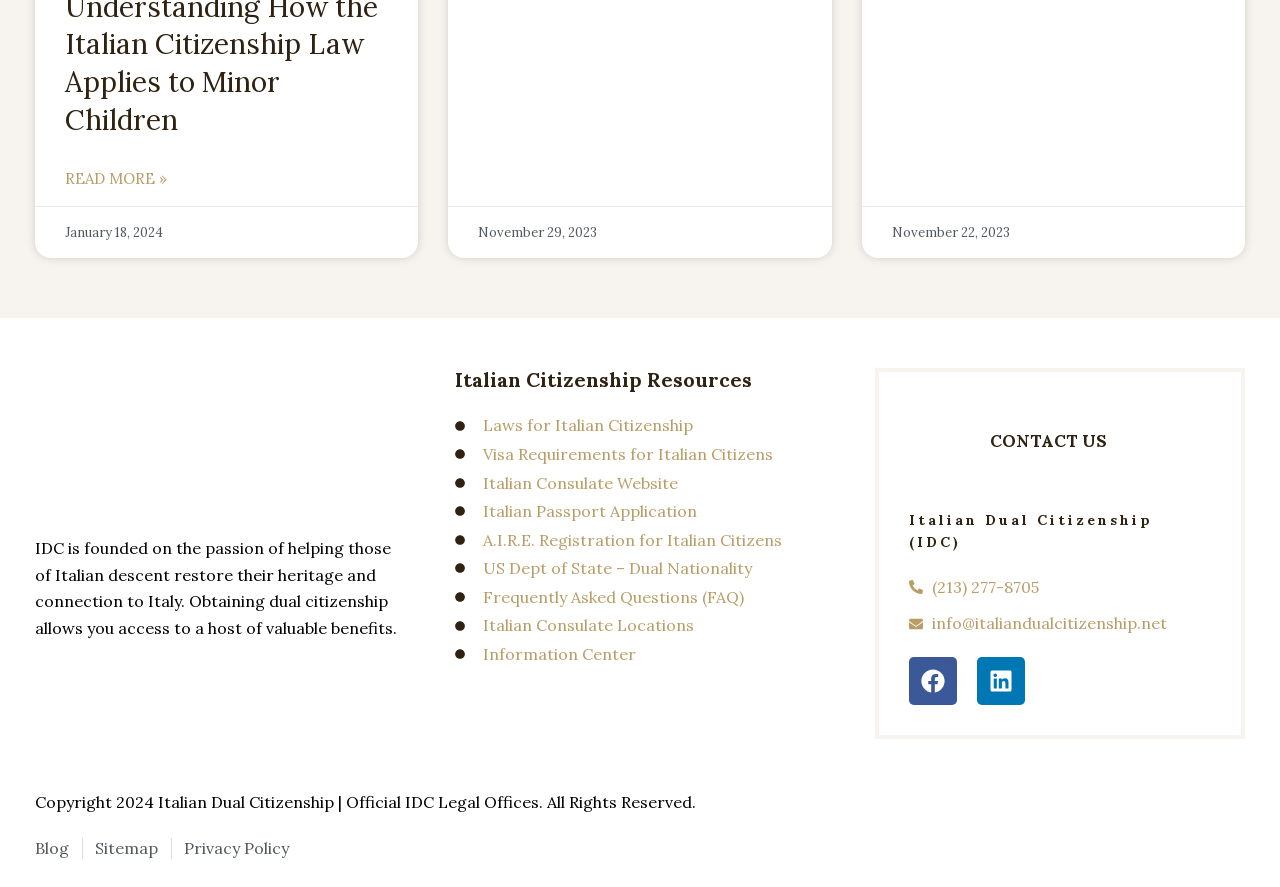How can I contact the IDC organization?
Look at the image and provide a short answer using one word or a phrase.

Phone number and email